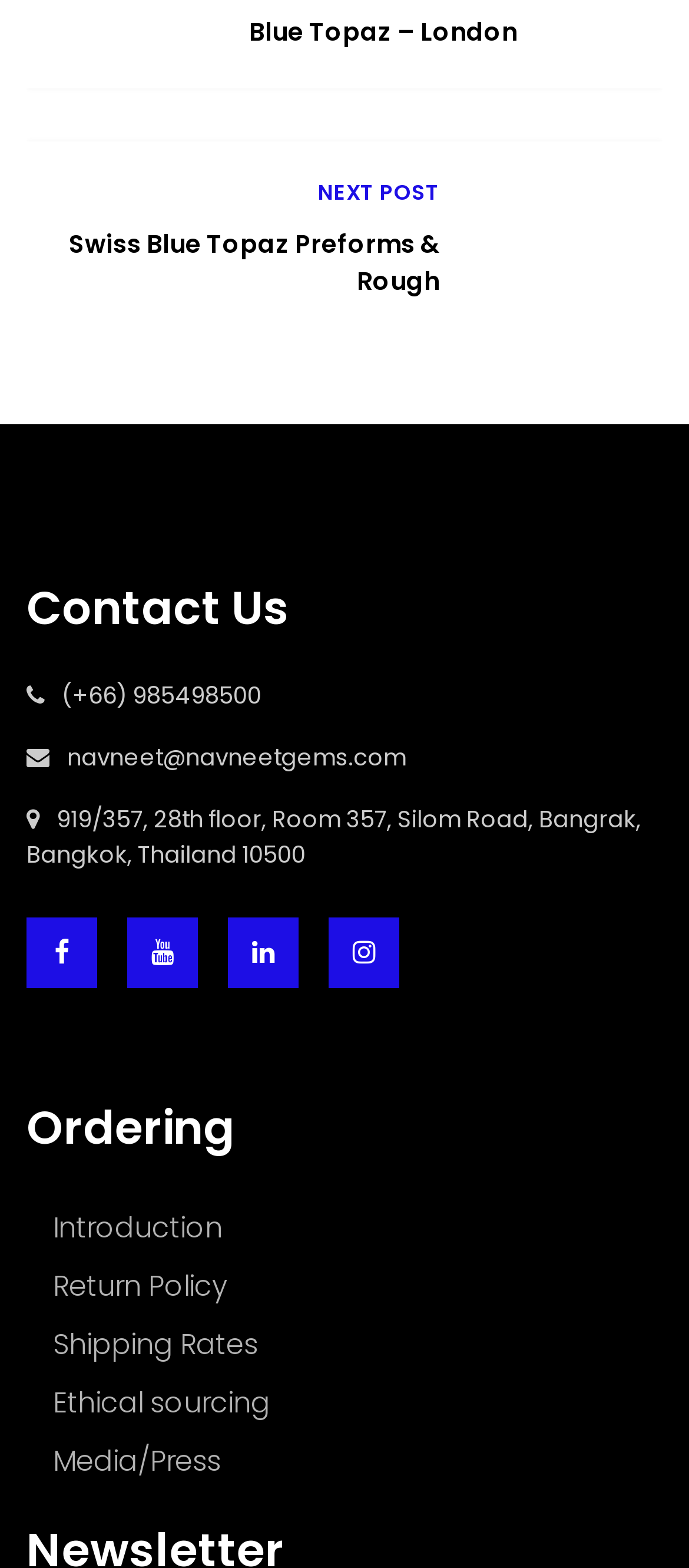Select the bounding box coordinates of the element I need to click to carry out the following instruction: "Click the '' icon".

[0.038, 0.585, 0.141, 0.63]